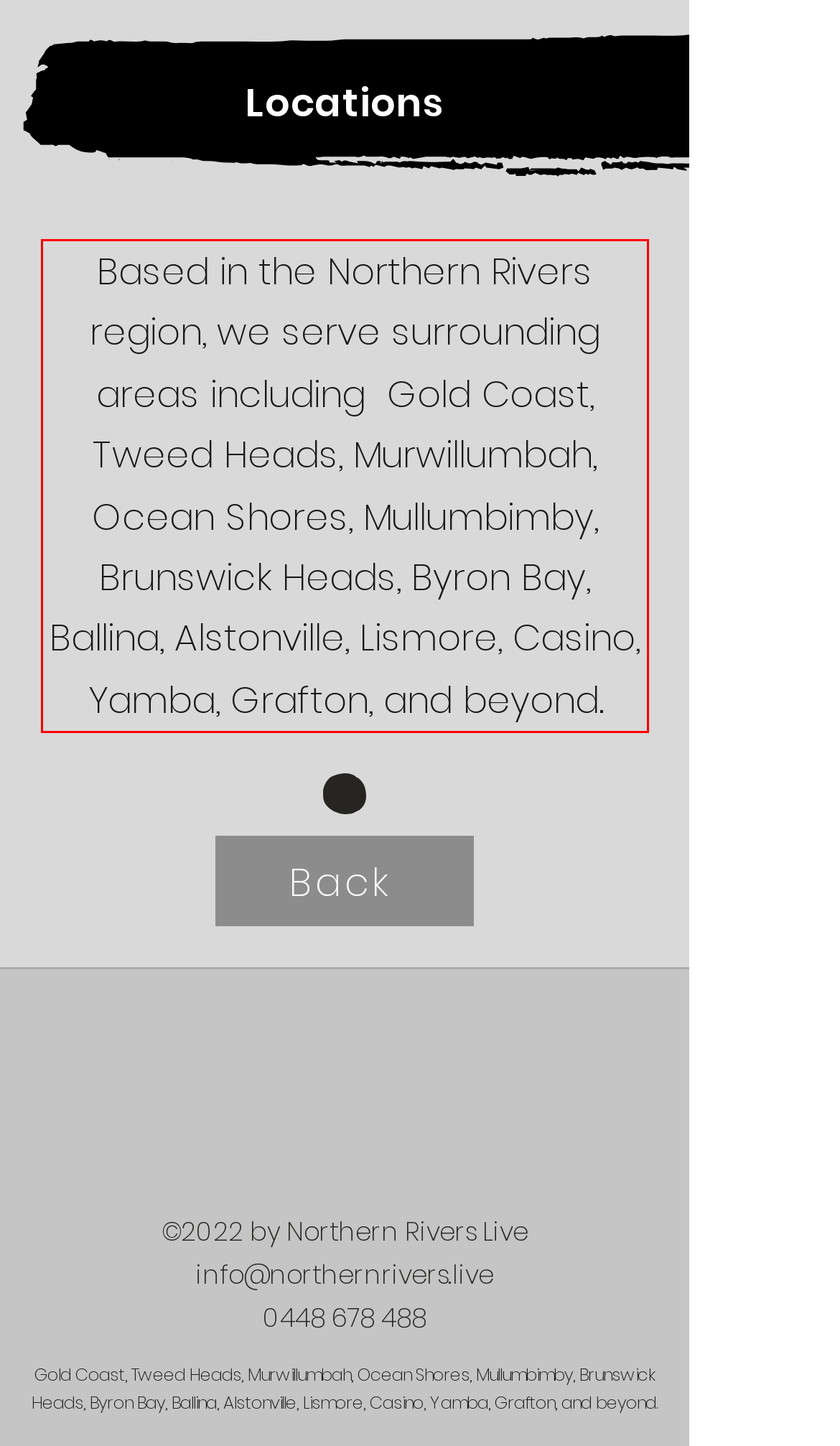From the provided screenshot, extract the text content that is enclosed within the red bounding box.

Based in the Northern Rivers region, we serve surrounding areas including Gold Coast, Tweed Heads, Murwillumbah, Ocean Shores, Mullumbimby, Brunswick Heads, Byron Bay, Ballina, Alstonville, Lismore, Casino, Yamba, Grafton, and beyond.